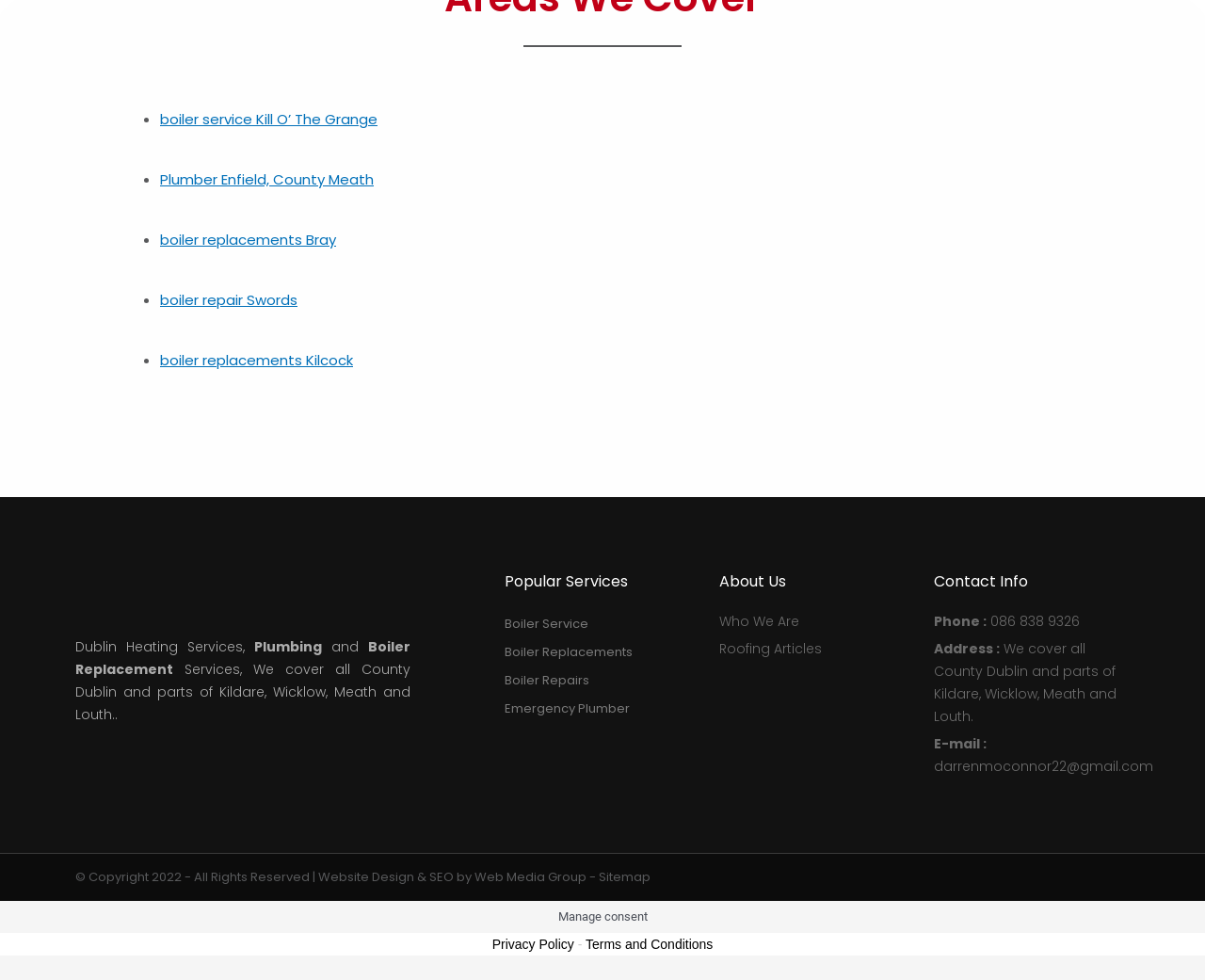What is the company's email address?
Using the image provided, answer with just one word or phrase.

darrenmoconnor22@gmail.com